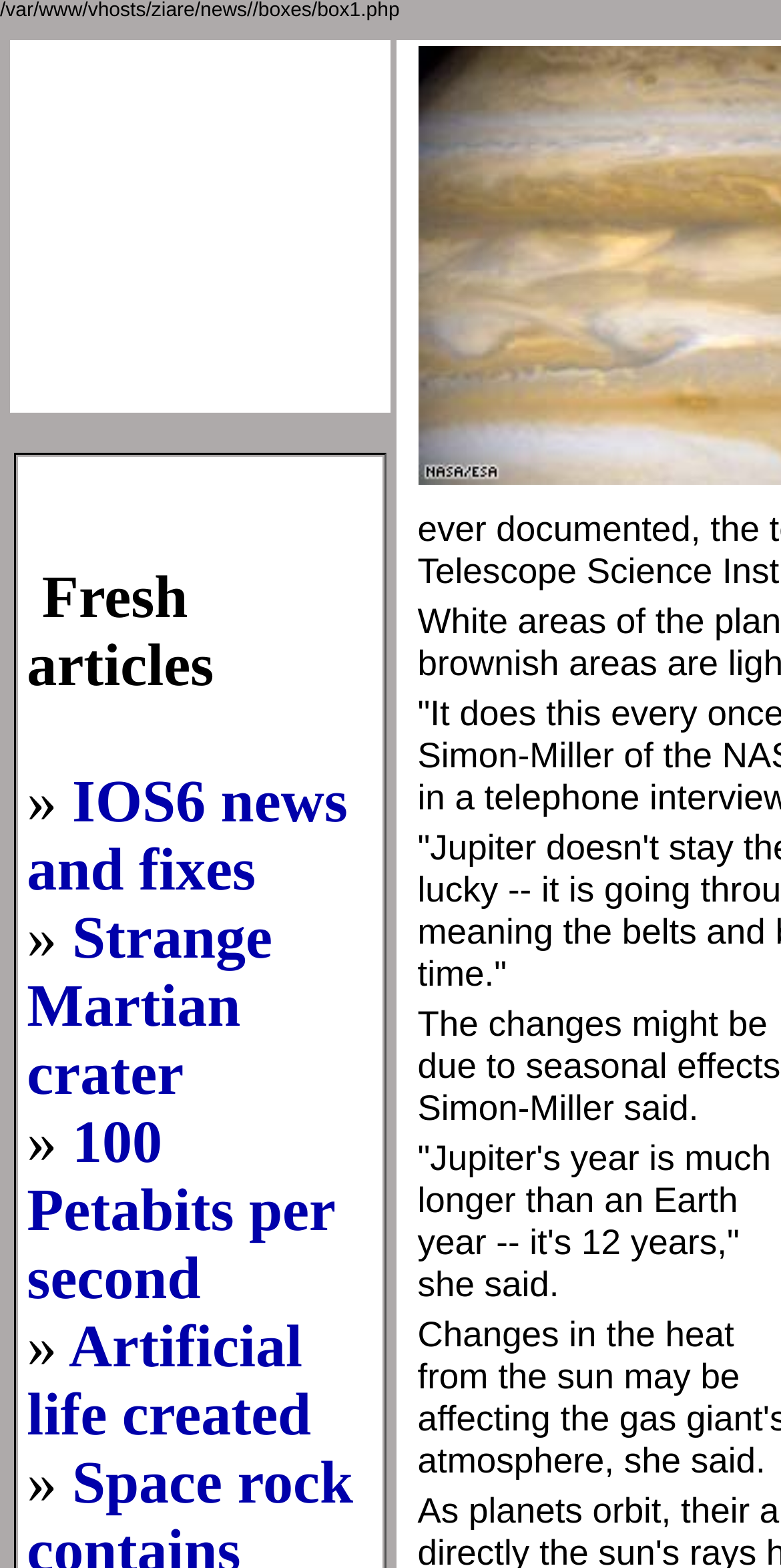Create a detailed description of the webpage's content and layout.

The webpage appears to be a news article page, with a focus on science and technology news. At the top of the page, there is a header section that spans about half of the page's width, containing the title "Jupiter stripes changes - News, Technology, Space, Science - Breaking News and interesting stories".

Below the header, there is a table with three rows, taking up about a quarter of the page's height. The first row contains an empty cell, a cell with a non-breaking space character, and another empty cell. The second row has a cell with the text "Advertisement" and an iframe embedded within it, which occupies most of the row's width. The third row is similar to the first row, with empty cells and a non-breaking space character.

Underneath the table, there is a section that takes up about half of the page's height. This section contains a series of links to other news articles, each with a brief title. The links are arranged in a vertical list, with each link followed by a "»" symbol. The articles' titles include "IOS6 news and fixes", "Strange Martian crater", "100 Petabits per second", and "Artificial life created".